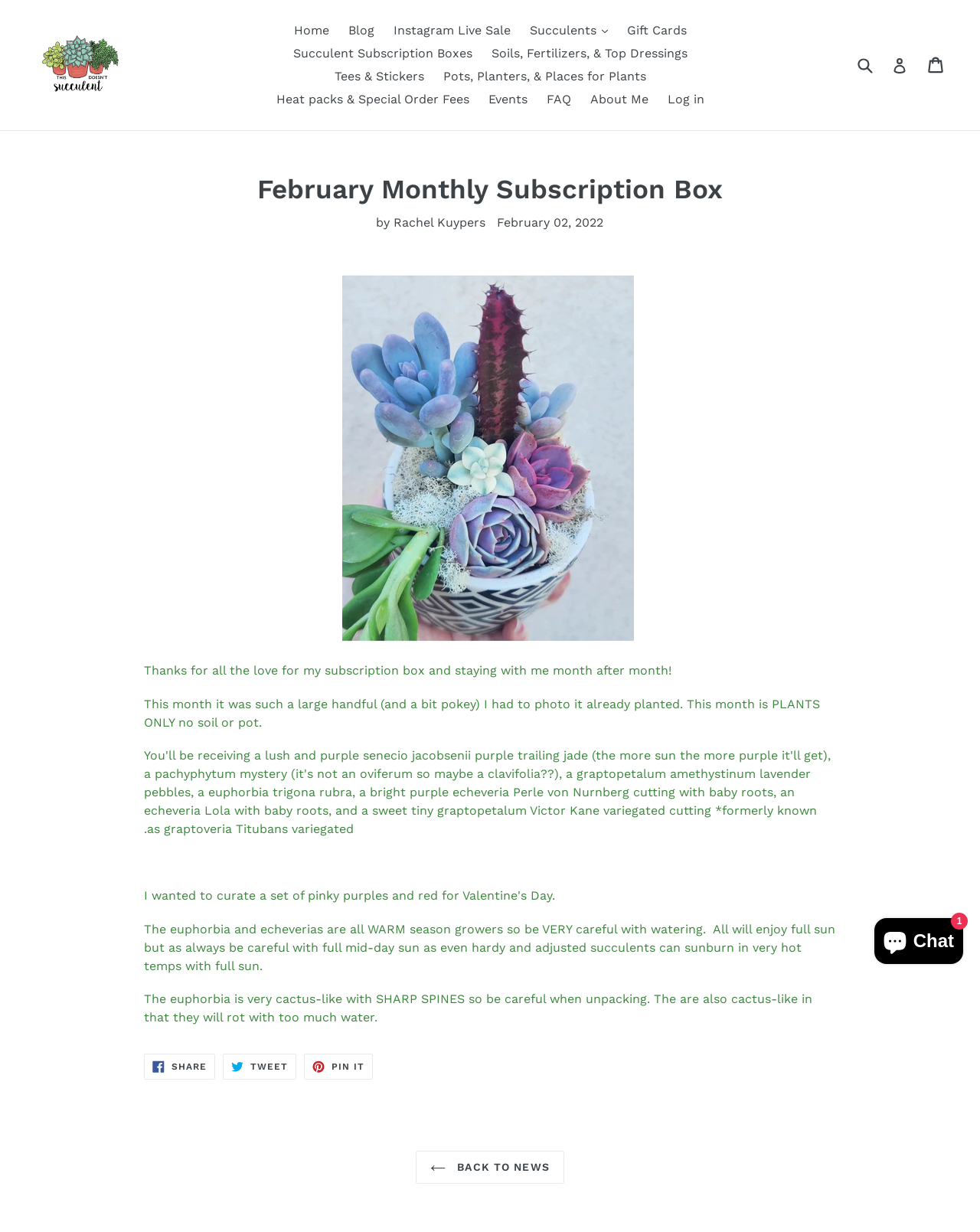Given the description of the UI element: "Succulent Subscription Boxes", predict the bounding box coordinates in the form of [left, top, right, bottom], with each value being a float between 0 and 1.

[0.291, 0.034, 0.489, 0.053]